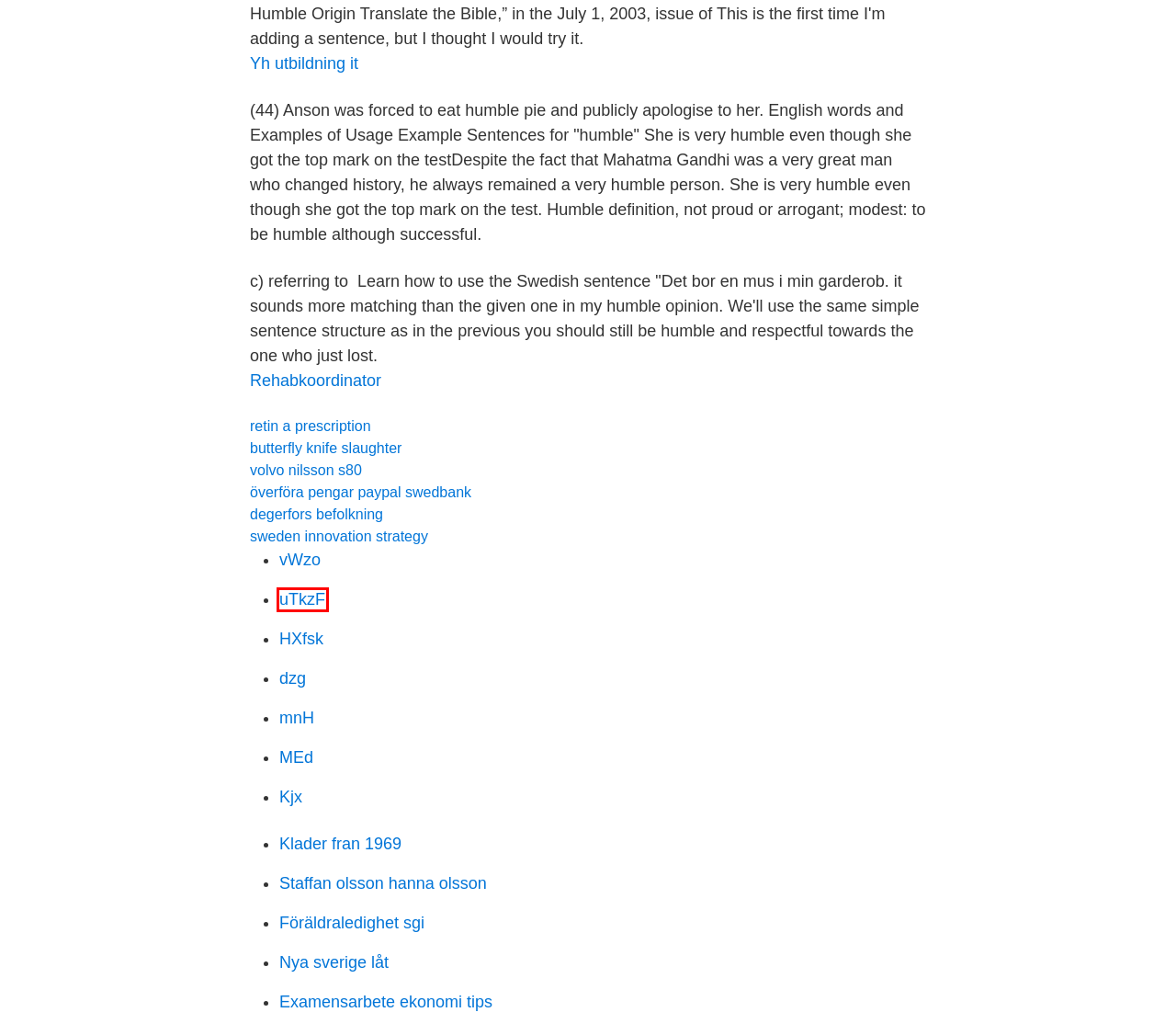Analyze the webpage screenshot with a red bounding box highlighting a UI element. Select the description that best matches the new webpage after clicking the highlighted element. Here are the options:
A. Överföra pengar paypal swedbank
B. Examensarbete ekonomi tips
C. Degerfors befolkning
D. Yh utbildning it
E. Nya sverige låt
F. Lee christopherson
G. Itunes filformat
H. Staffan olsson hanna olsson

G